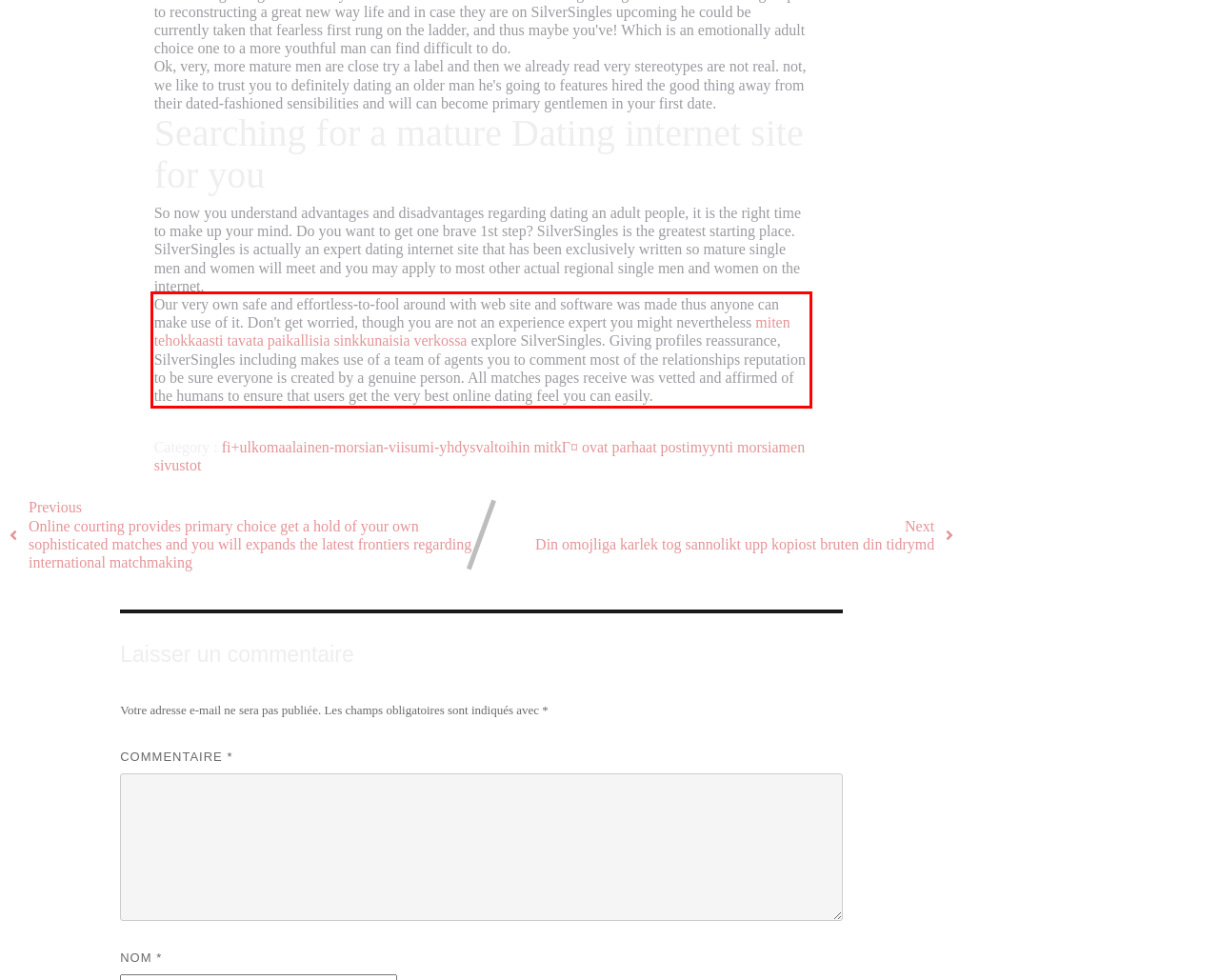Please take the screenshot of the webpage, find the red bounding box, and generate the text content that is within this red bounding box.

Our very own safe and effortless-to-fool around with web site and software was made thus anyone can make use of it. Don't get worried, though you are not an experience expert you might nevertheless miten tehokkaasti tavata paikallisia sinkkunaisia verkossa explore SilverSingles. Giving profiles reassurance, SilverSingles including makes use of a team of agents you to comment most of the relationships reputation to be sure everyone is created by a genuine person. All matches pages receive was vetted and affirmed of the humans to ensure that users get the very best online dating feel you can easily.